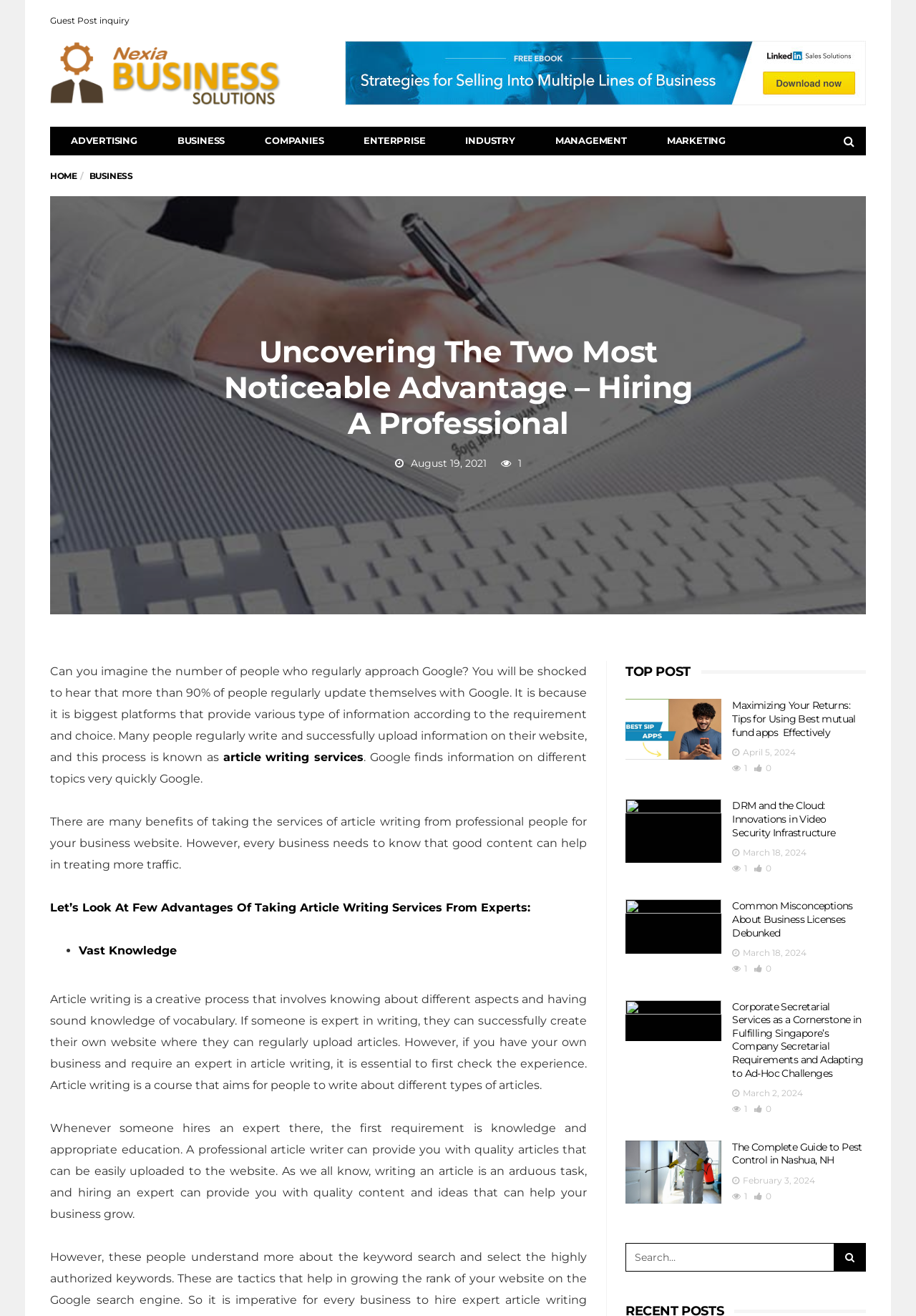Locate the bounding box coordinates of the clickable area to execute the instruction: "Click on Guest Post inquiry". Provide the coordinates as four float numbers between 0 and 1, represented as [left, top, right, bottom].

[0.055, 0.011, 0.141, 0.02]